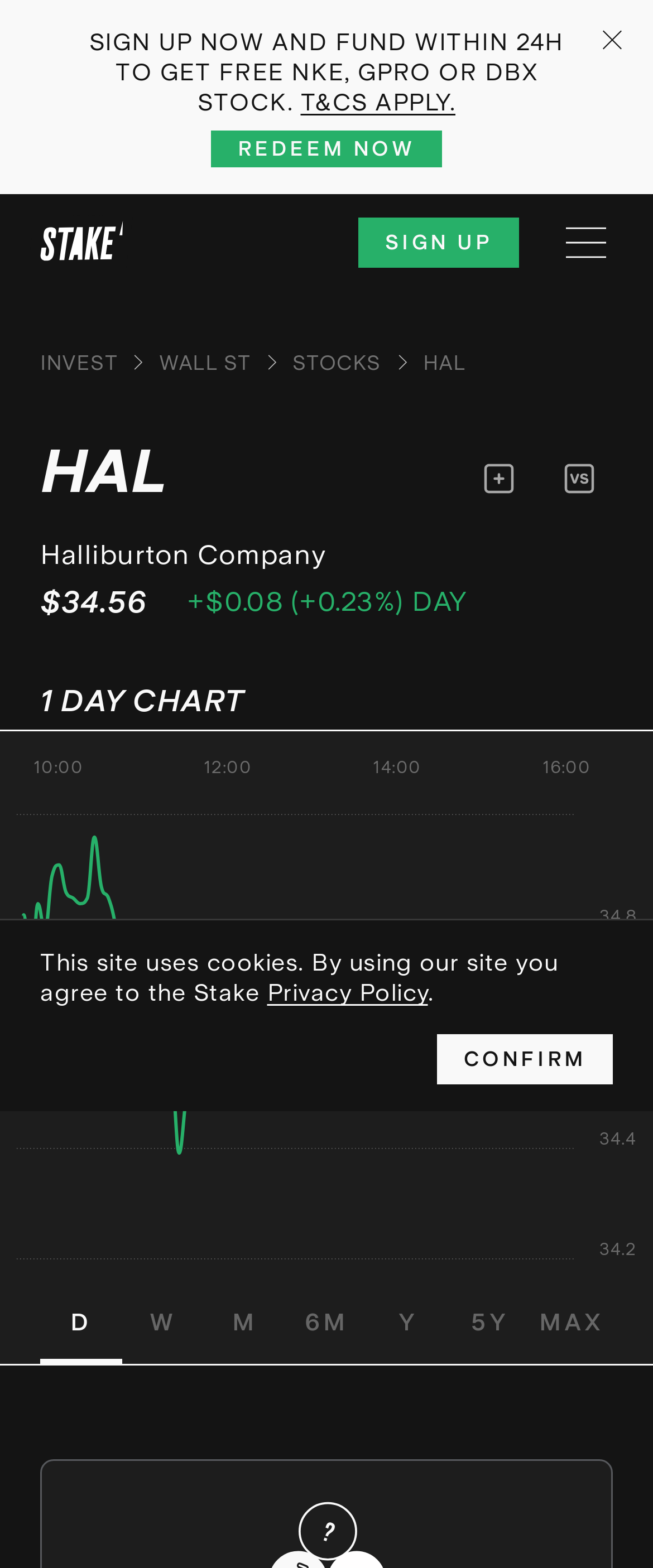Show the bounding box coordinates of the region that should be clicked to follow the instruction: "Open menu."

[0.836, 0.129, 0.959, 0.18]